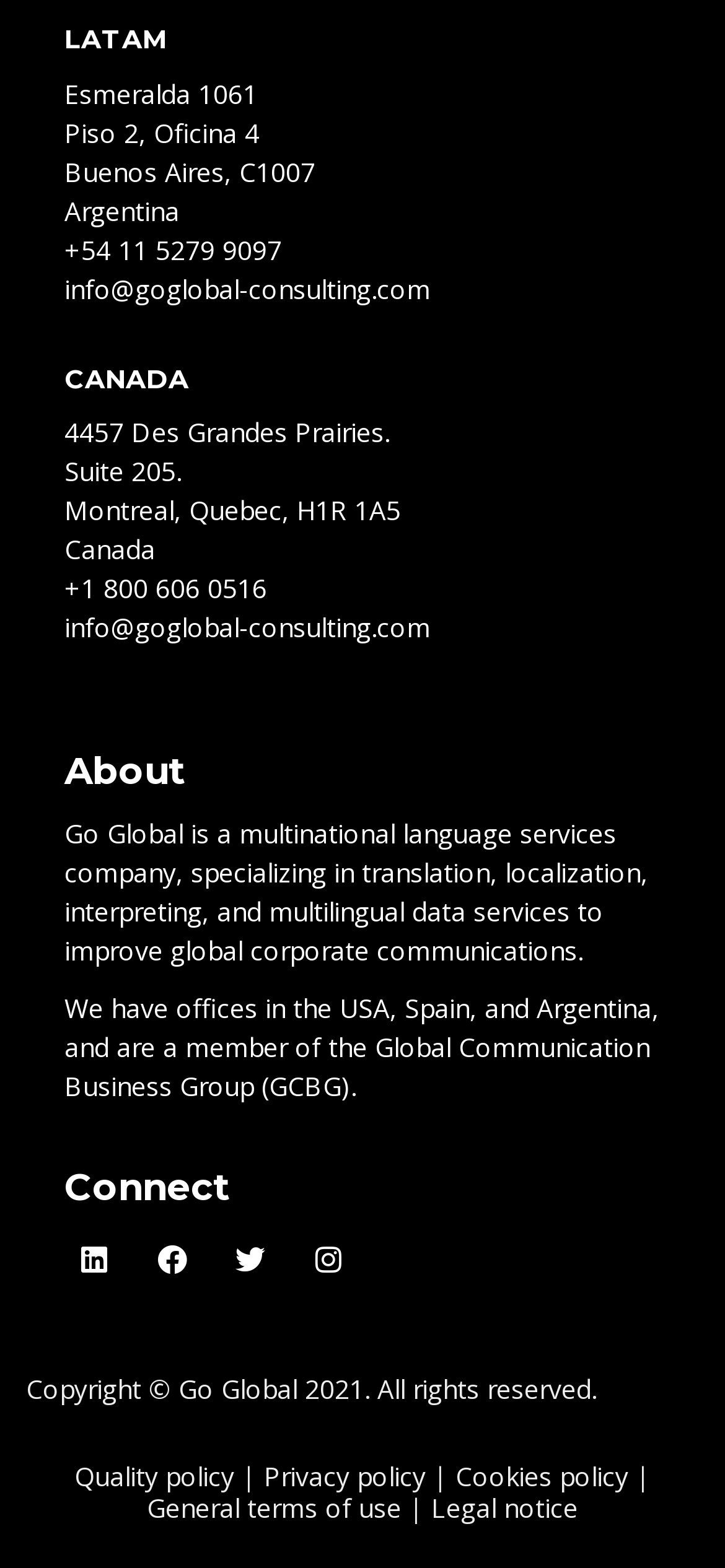Please examine the image and answer the question with a detailed explanation:
What is the phone number for the Argentina office?

The phone number is listed under the 'LATAM' heading, which provides contact information for the Argentina office.